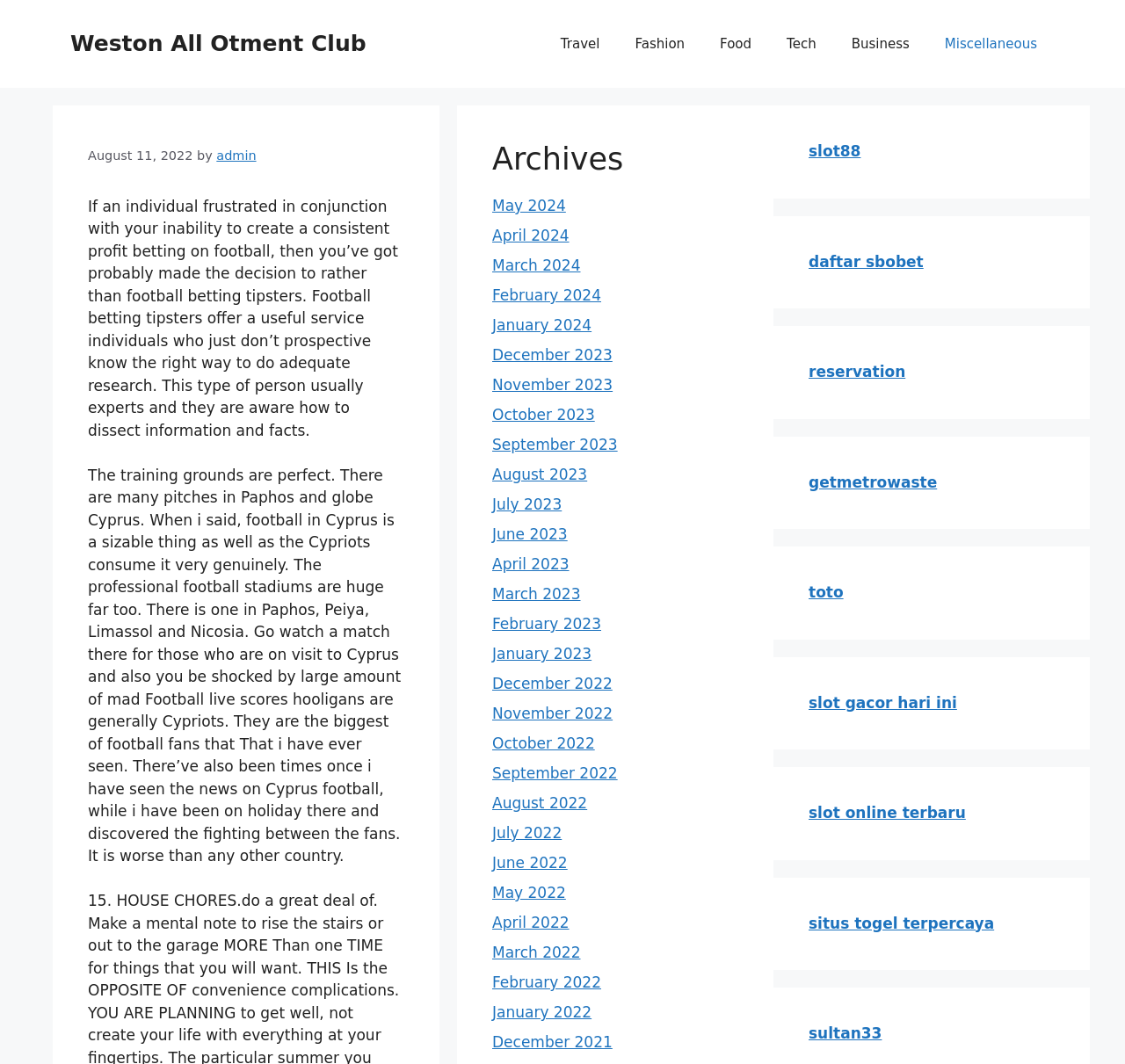Could you determine the bounding box coordinates of the clickable element to complete the instruction: "Check out the slot88 link"? Provide the coordinates as four float numbers between 0 and 1, i.e., [left, top, right, bottom].

[0.719, 0.134, 0.765, 0.15]